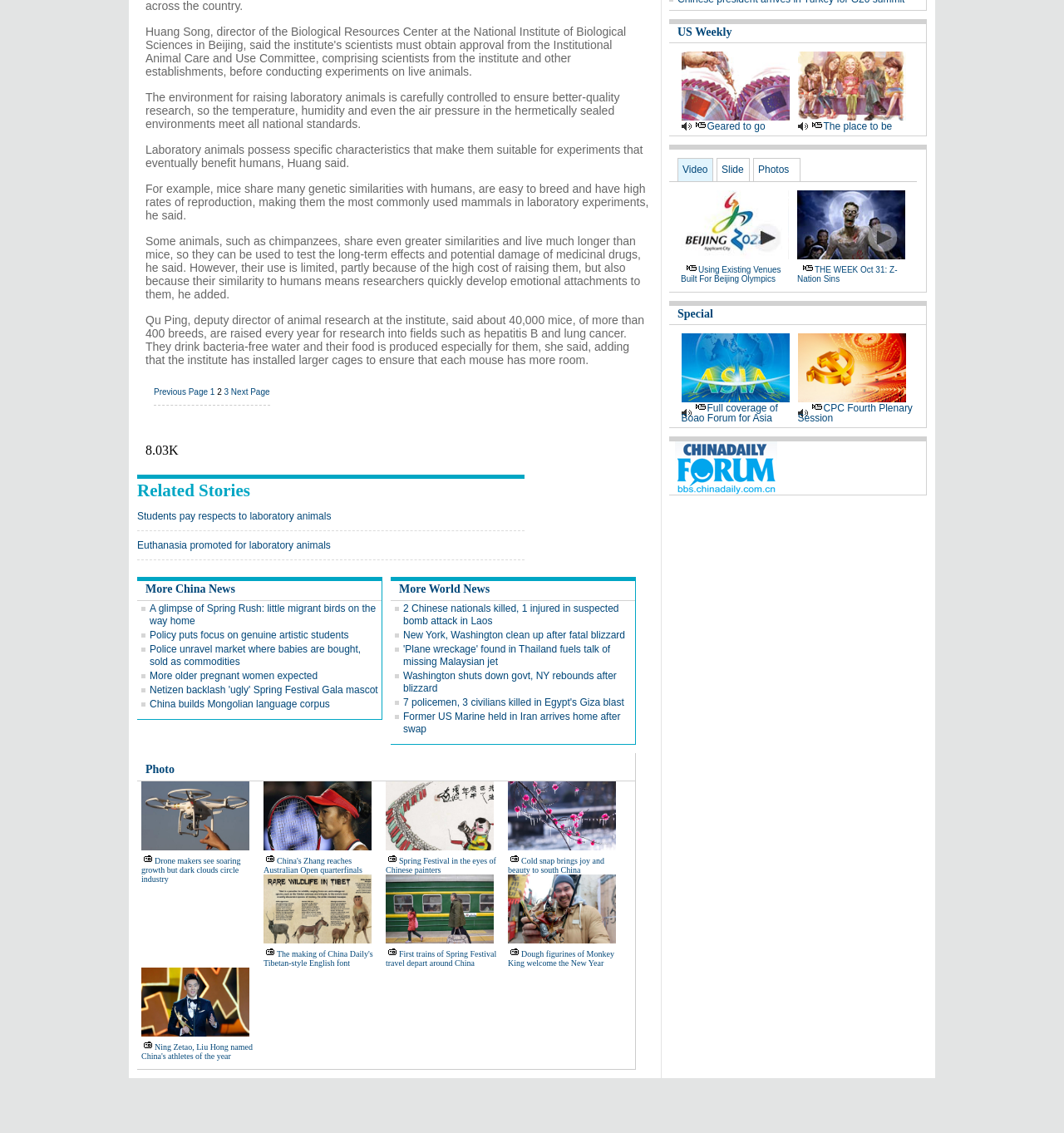Please locate the bounding box coordinates for the element that should be clicked to achieve the following instruction: "Read 'More China News'". Ensure the coordinates are given as four float numbers between 0 and 1, i.e., [left, top, right, bottom].

[0.137, 0.514, 0.221, 0.525]